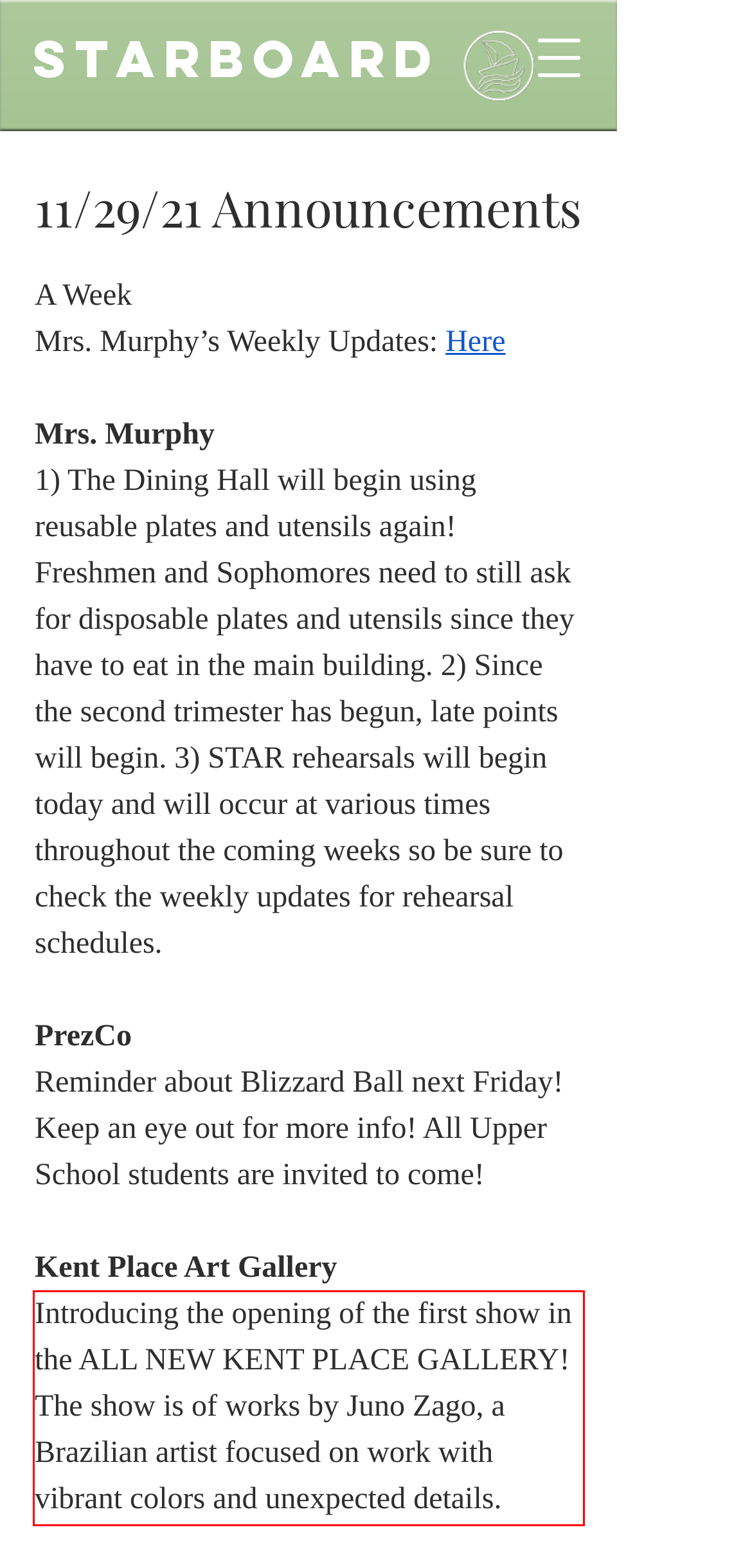Perform OCR on the text inside the red-bordered box in the provided screenshot and output the content.

Introducing the opening of the first show in the ALL NEW KENT PLACE GALLERY! The show is of works by Juno Zago, a Brazilian artist focused on work with vibrant colors and unexpected details.